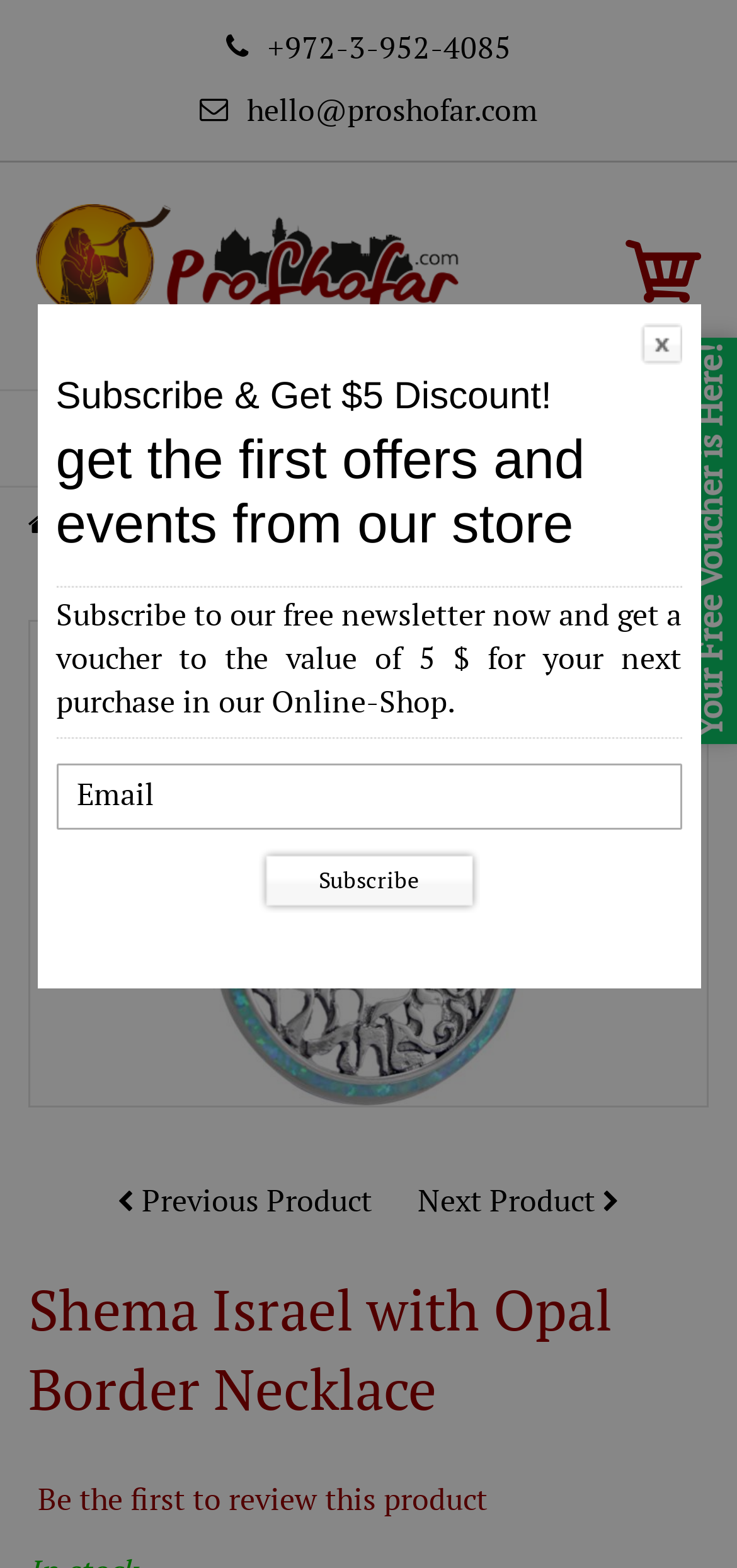Locate the bounding box coordinates of the region to be clicked to comply with the following instruction: "Read the latest news". The coordinates must be four float numbers between 0 and 1, in the form [left, top, right, bottom].

None